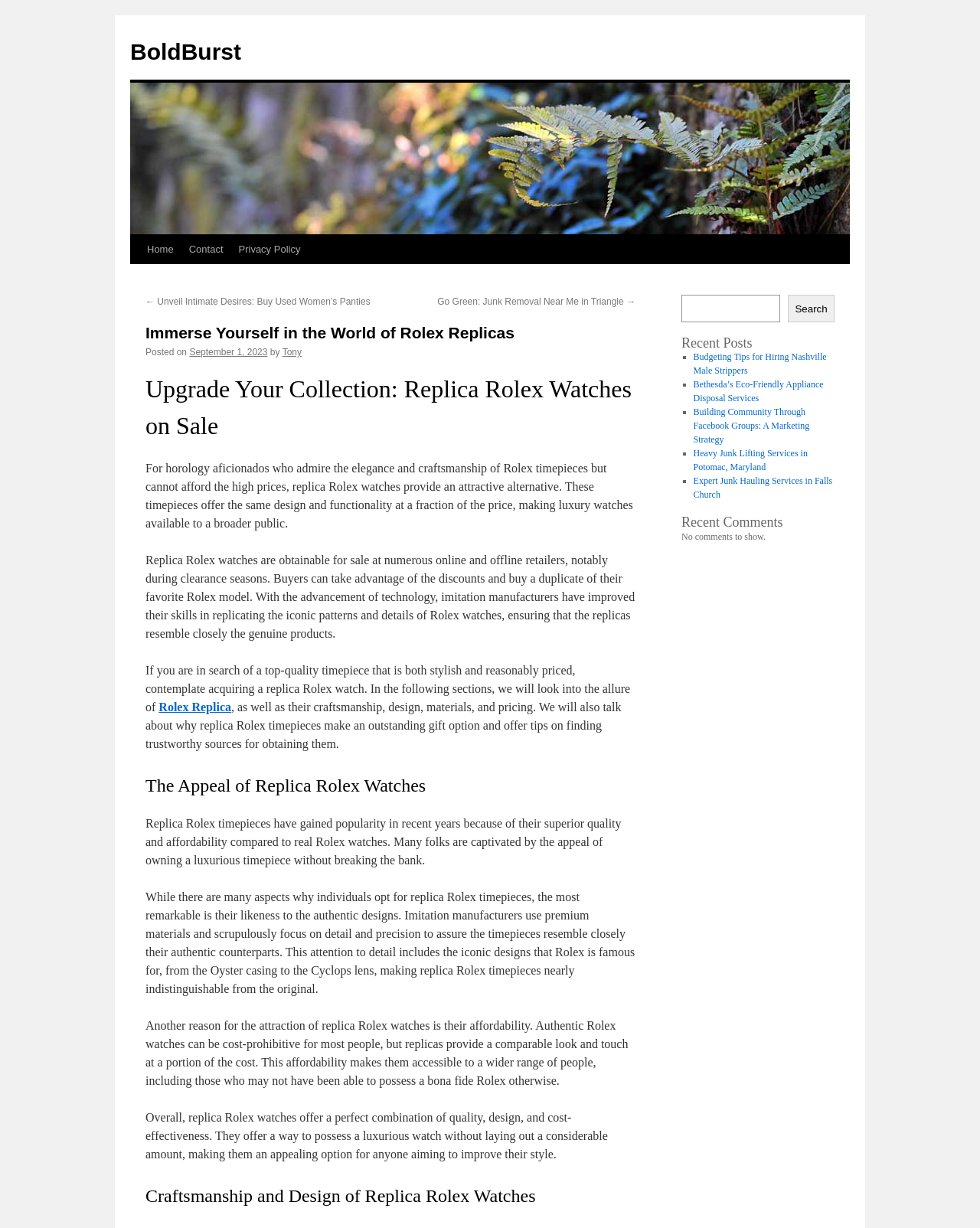Extract the bounding box coordinates for the UI element described as: "parent_node: Search name="s"".

[0.695, 0.24, 0.796, 0.262]